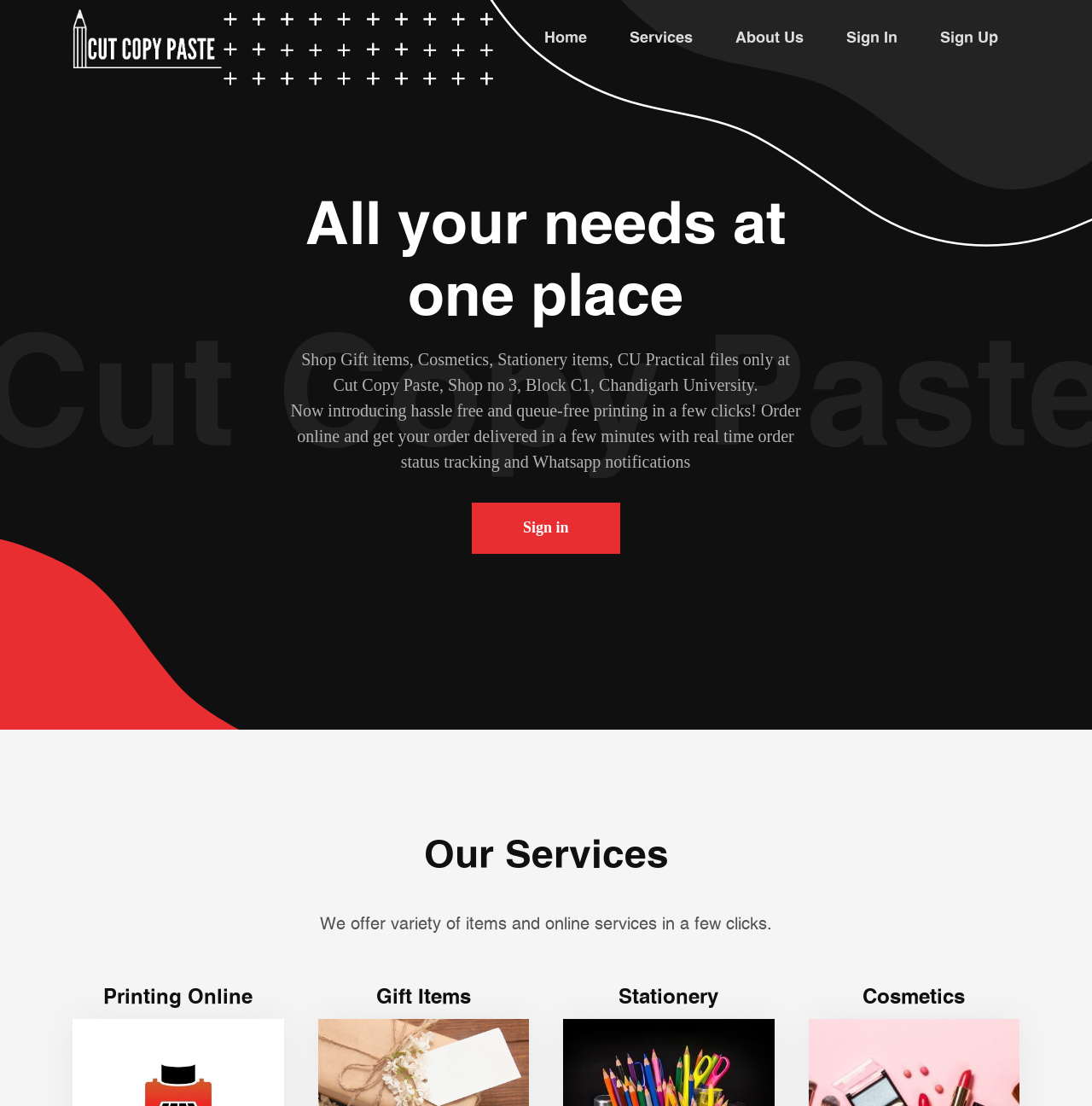Review the image closely and give a comprehensive answer to the question: What are the main categories of services offered?

By analyzing the webpage, I found that there are four main categories of services offered, which are Printing Online, Gift Items, Stationery, and Cosmetics. These categories are listed under the 'Our Services' heading, and each category has a corresponding link.